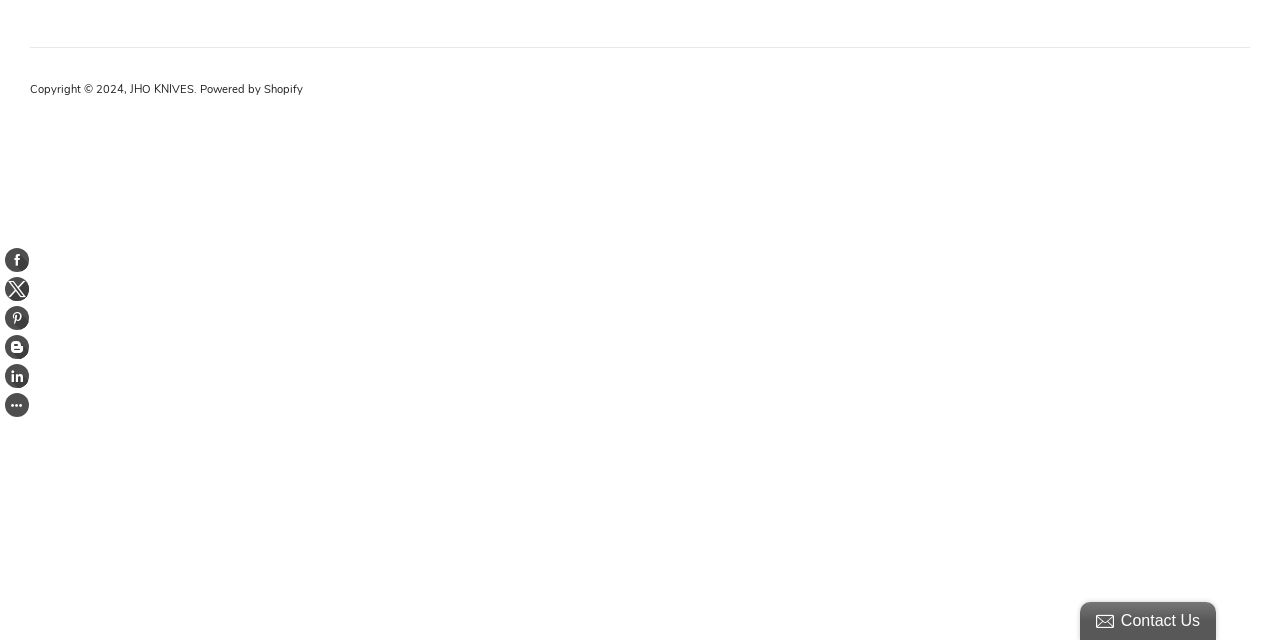Please specify the bounding box coordinates in the format (top-left x, top-left y, bottom-right x, bottom-right y), with all values as floating point numbers between 0 and 1. Identify the bounding box of the UI element described by: Laboratory Testing

None